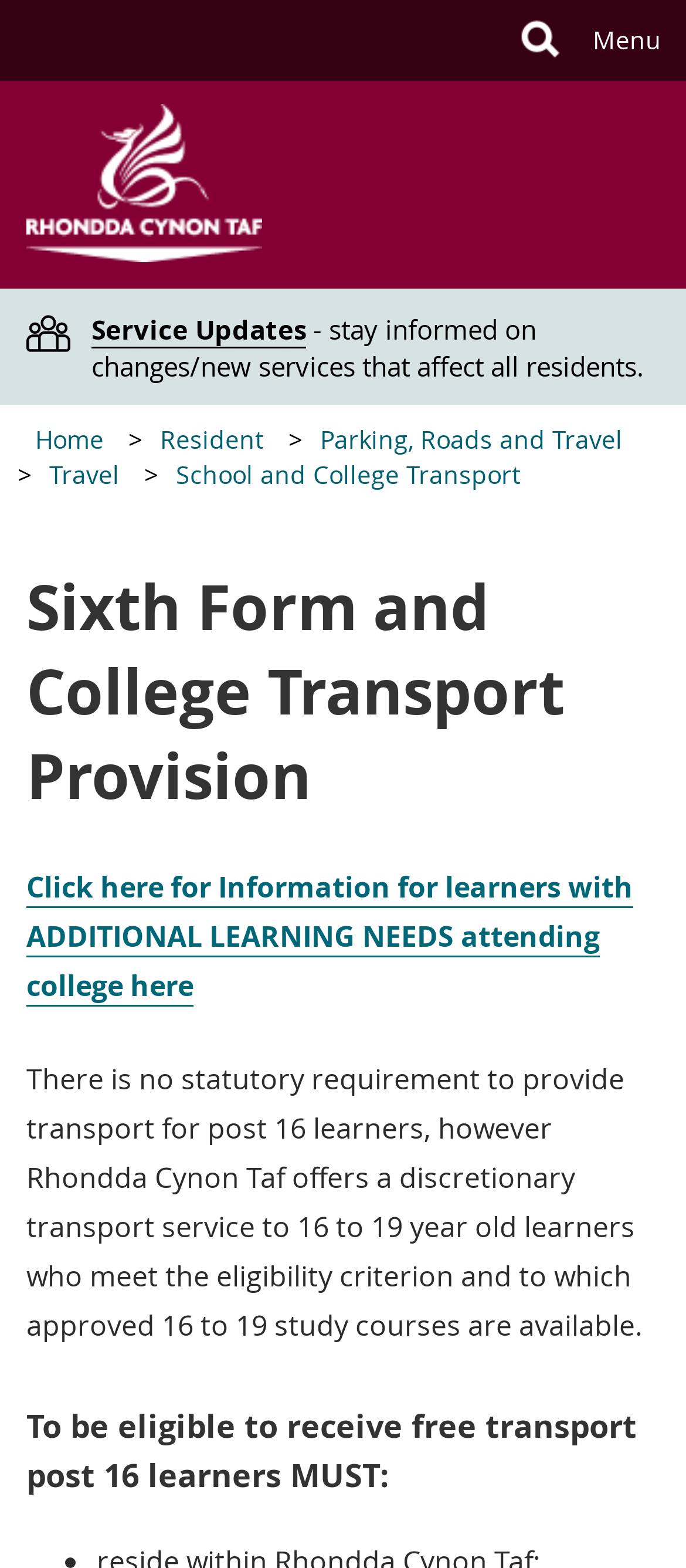Identify the bounding box coordinates of the element to click to follow this instruction: 'Click on News'. Ensure the coordinates are four float values between 0 and 1, provided as [left, top, right, bottom].

None